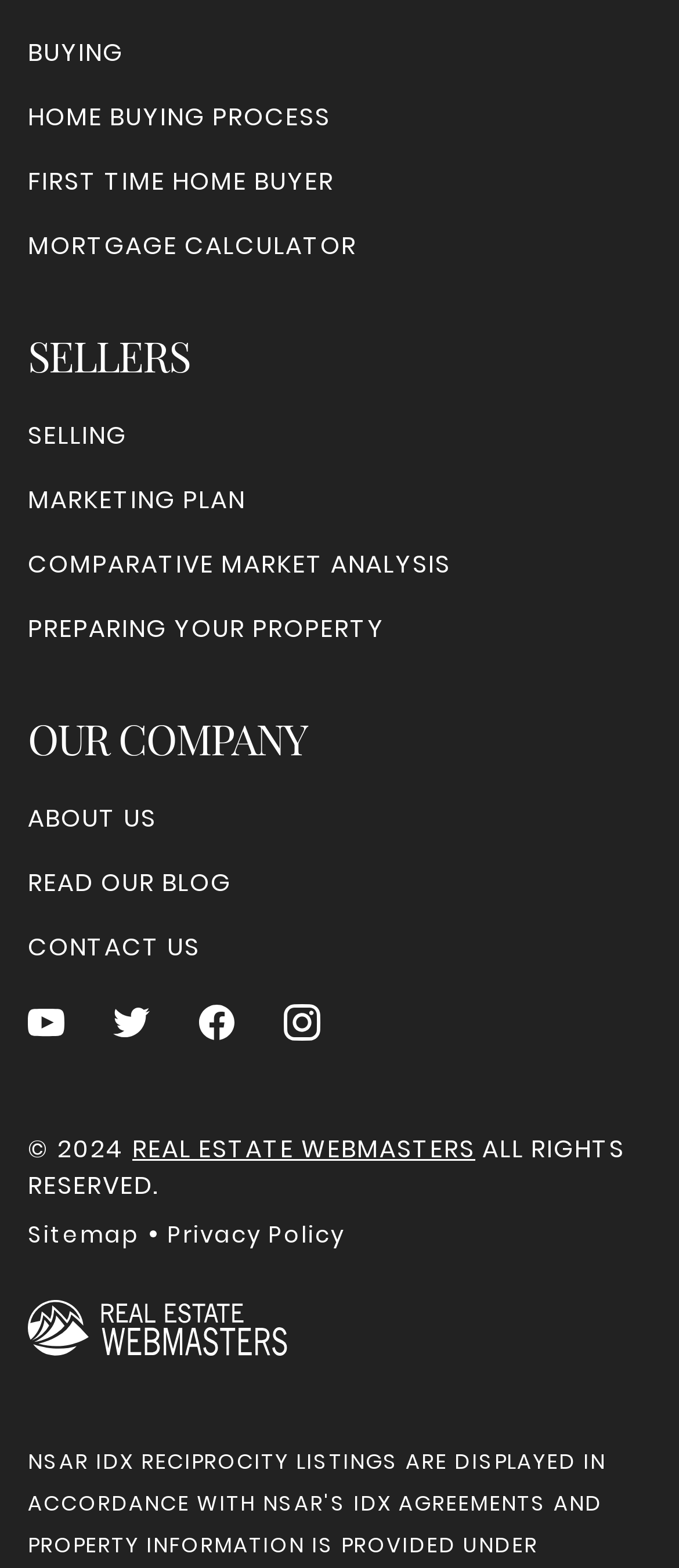Locate the bounding box coordinates of the clickable element to fulfill the following instruction: "Contact us". Provide the coordinates as four float numbers between 0 and 1 in the format [left, top, right, bottom].

[0.041, 0.593, 0.295, 0.617]